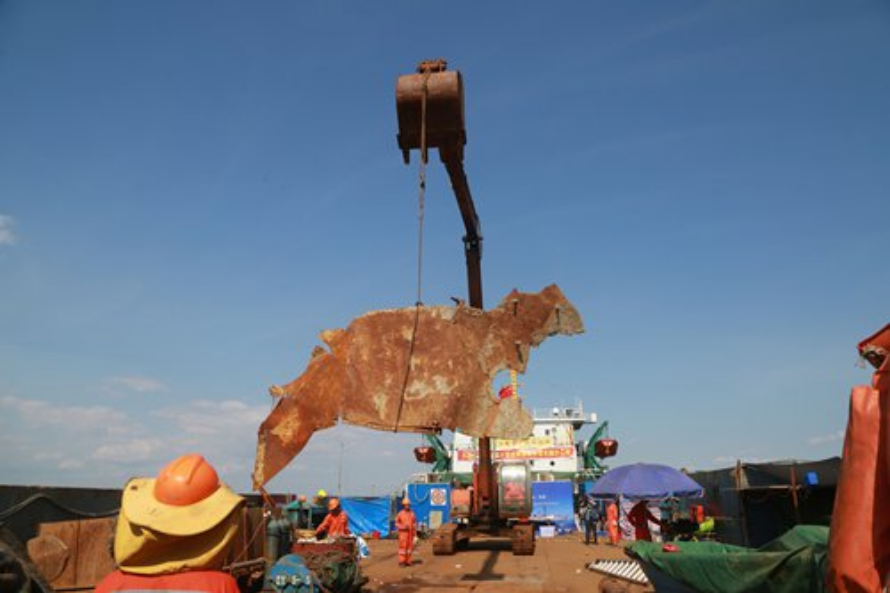Deliver an in-depth description of the image, highlighting major points.

In this compelling image, a large piece of rusted metal, likely a remnant of the historical naval warship Jingyuan, is being lifted from the water by a crane on a salvage operation. The bright blue sky provides a striking backdrop to the scene, highlighting the work of the Chinese archeology team. In the foreground, workers in safety gear—some of whom wear hard hats—are actively engaged, emphasizing the labor involved in this archaeological endeavor. Behind them, a green and white ship is partially visible, along with colorful tarpaulins that create a vibrant atmosphere against the industrial setting. This image captures a significant moment in the team's efforts to locate and preserve underwater historical artifacts, showcasing modern techniques being employed in the pursuit of archeological knowledge.